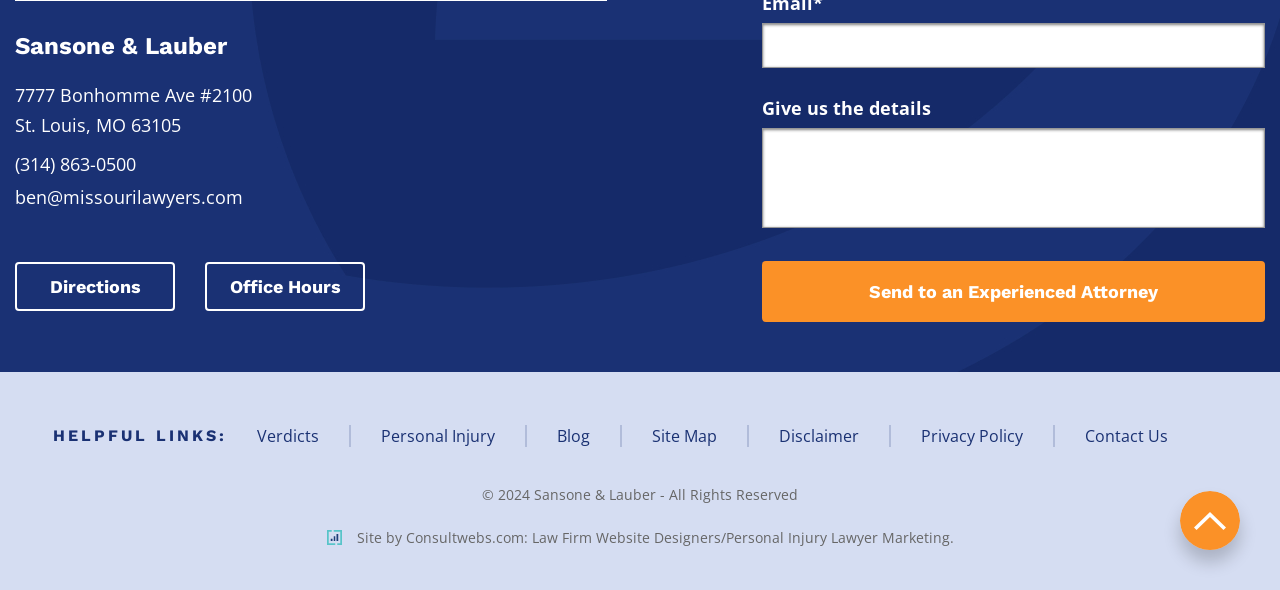Could you provide the bounding box coordinates for the portion of the screen to click to complete this instruction: "Learn how to hike in the rain"?

None